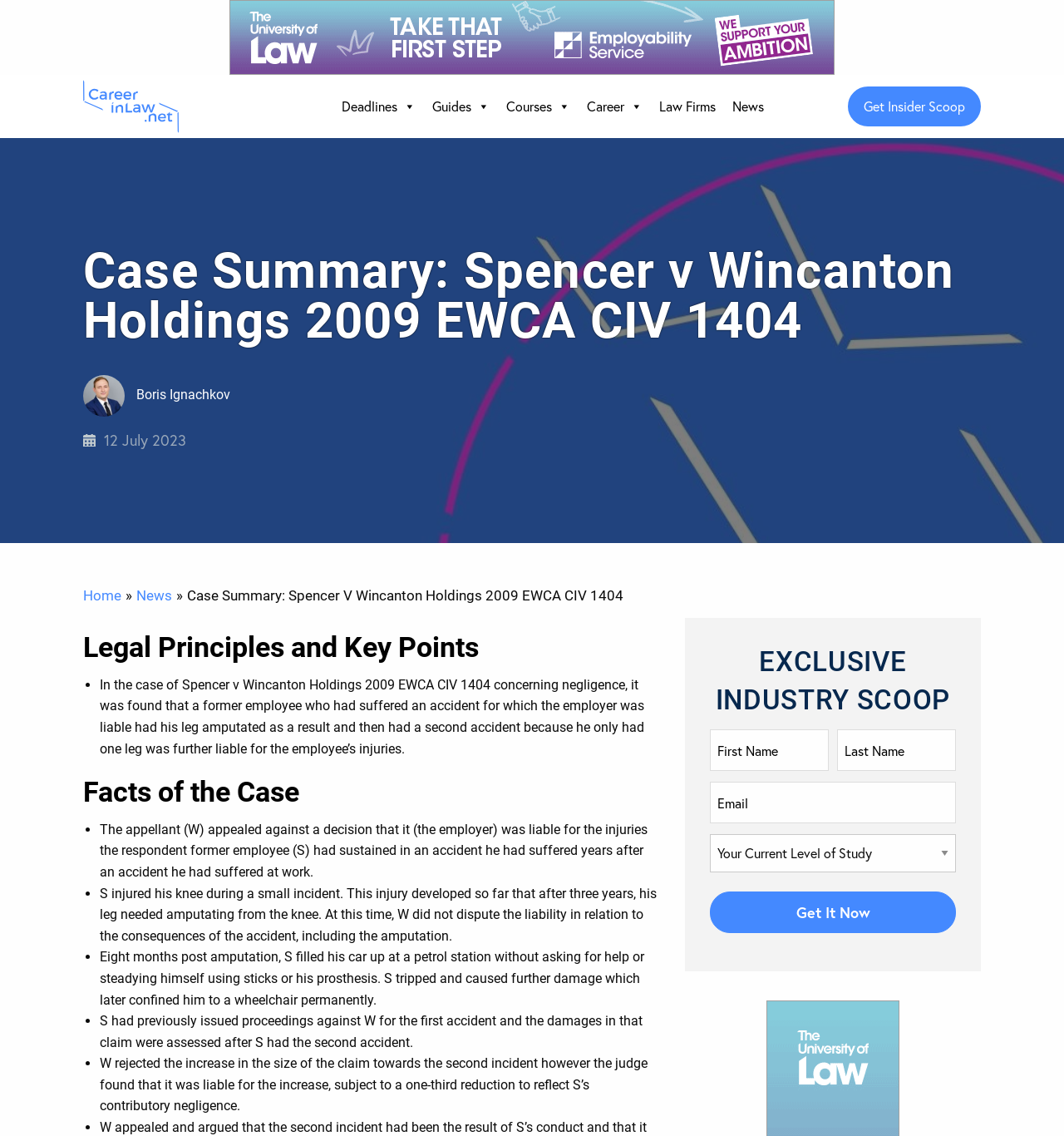Extract the main title from the webpage and generate its text.

Case Summary: Spencer v Wincanton Holdings 2009 EWCA CIV 1404